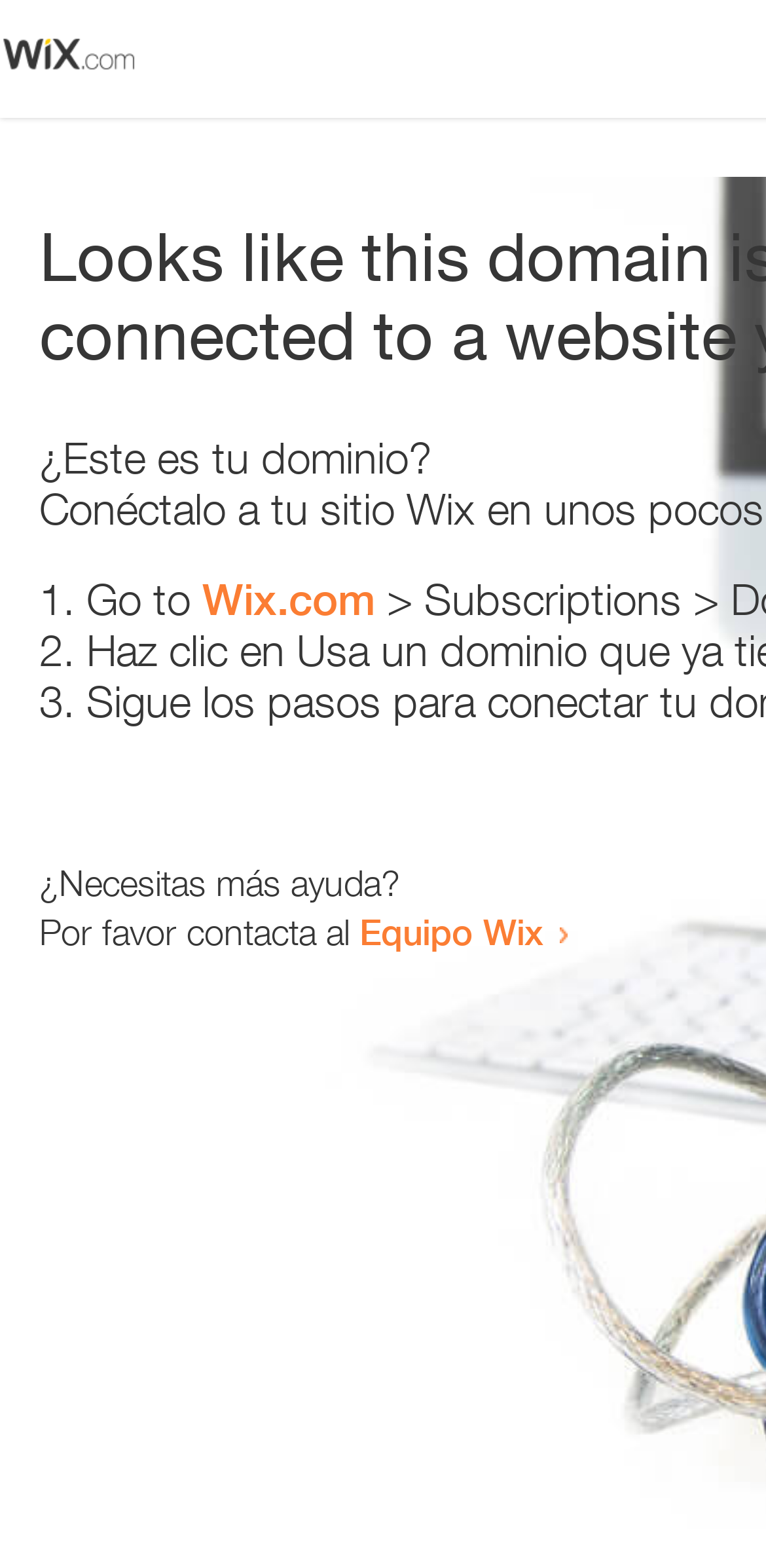Kindly respond to the following question with a single word or a brief phrase: 
How many list markers are there?

3